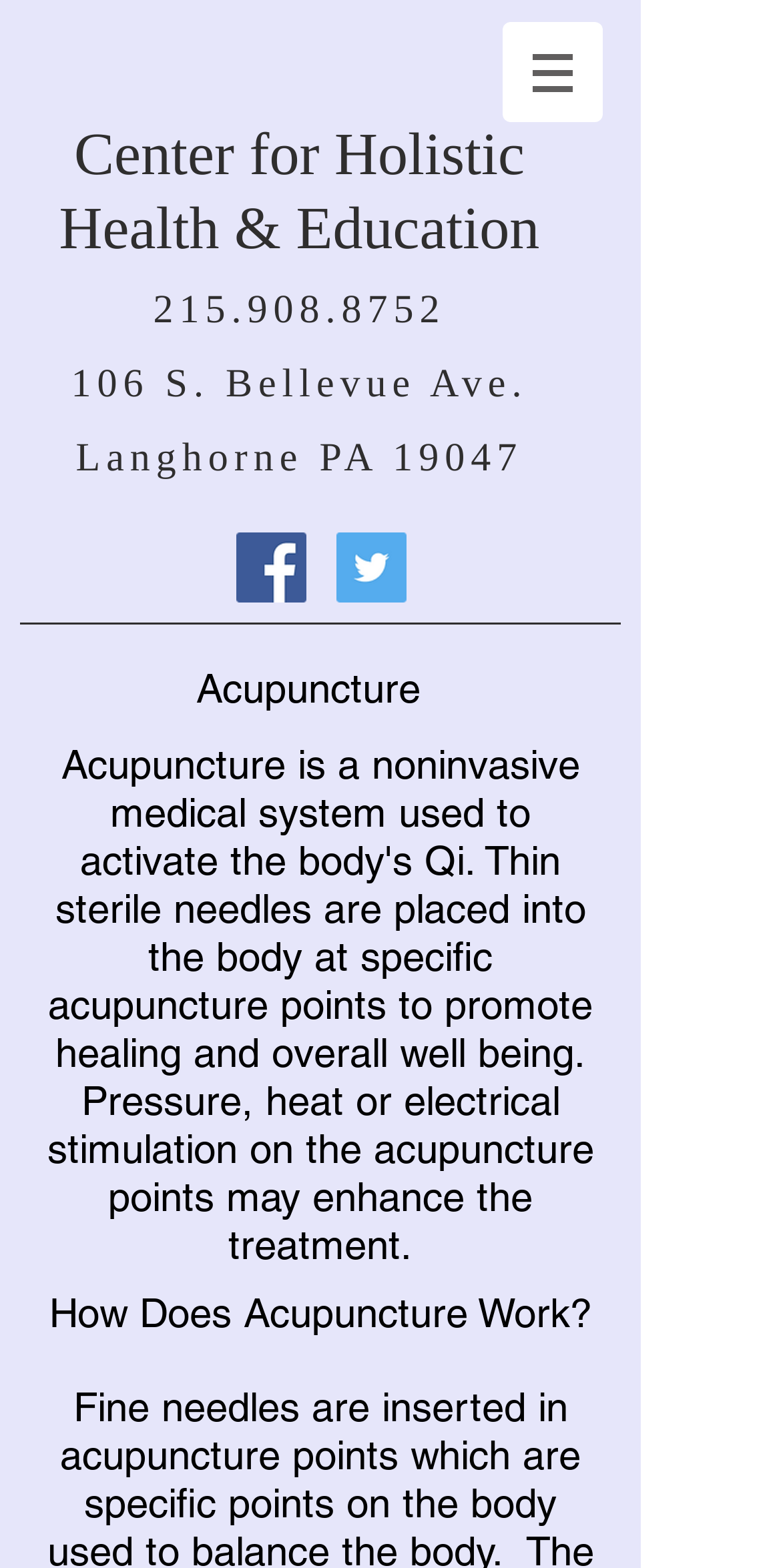Answer the following query with a single word or phrase:
What is the city where the Center for Holistic Health & Education is located?

Langhorne